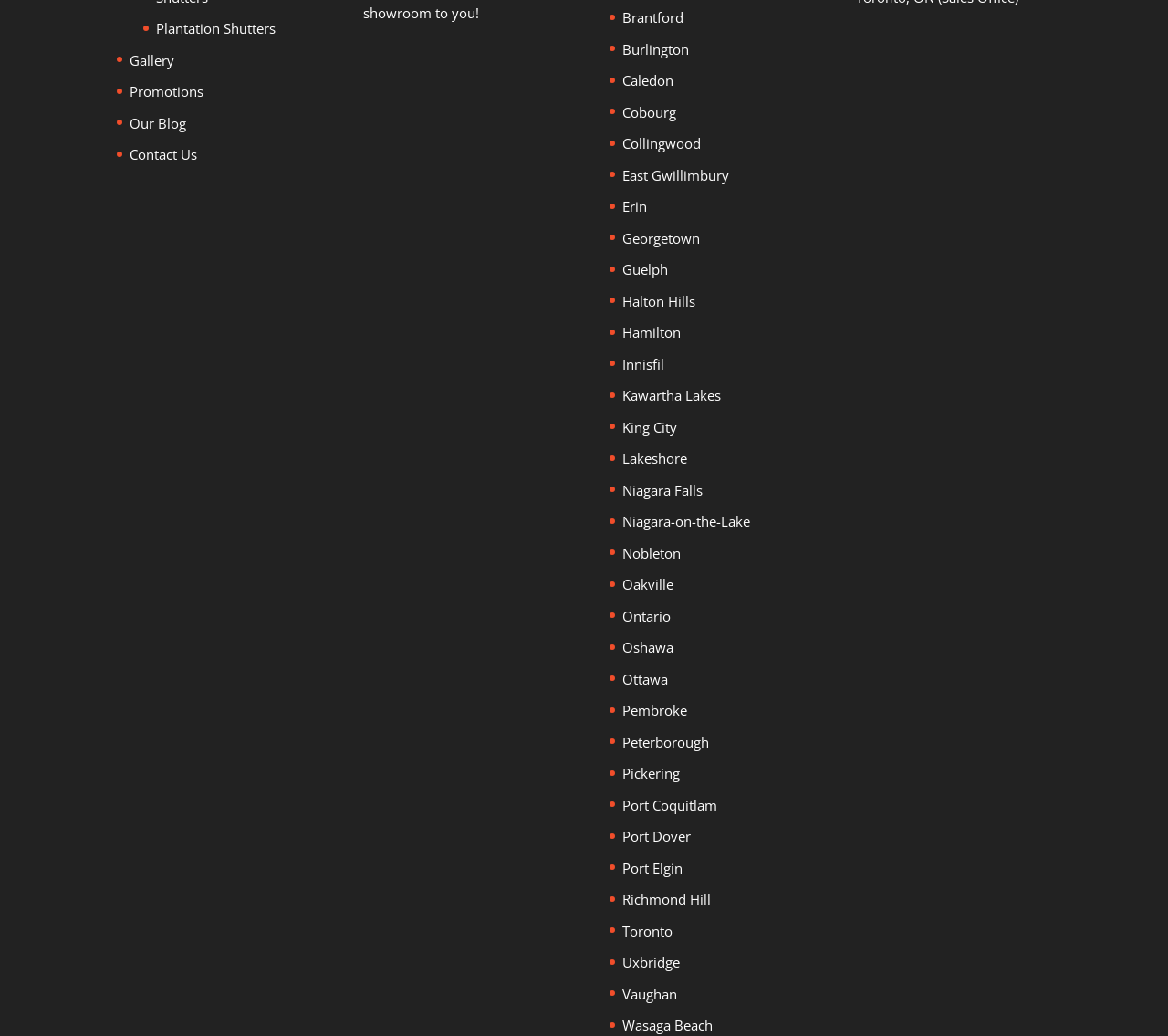With reference to the screenshot, provide a detailed response to the question below:
What is the last location listed?

The last link on the webpage is 'Wasaga Beach', which is the last location listed.